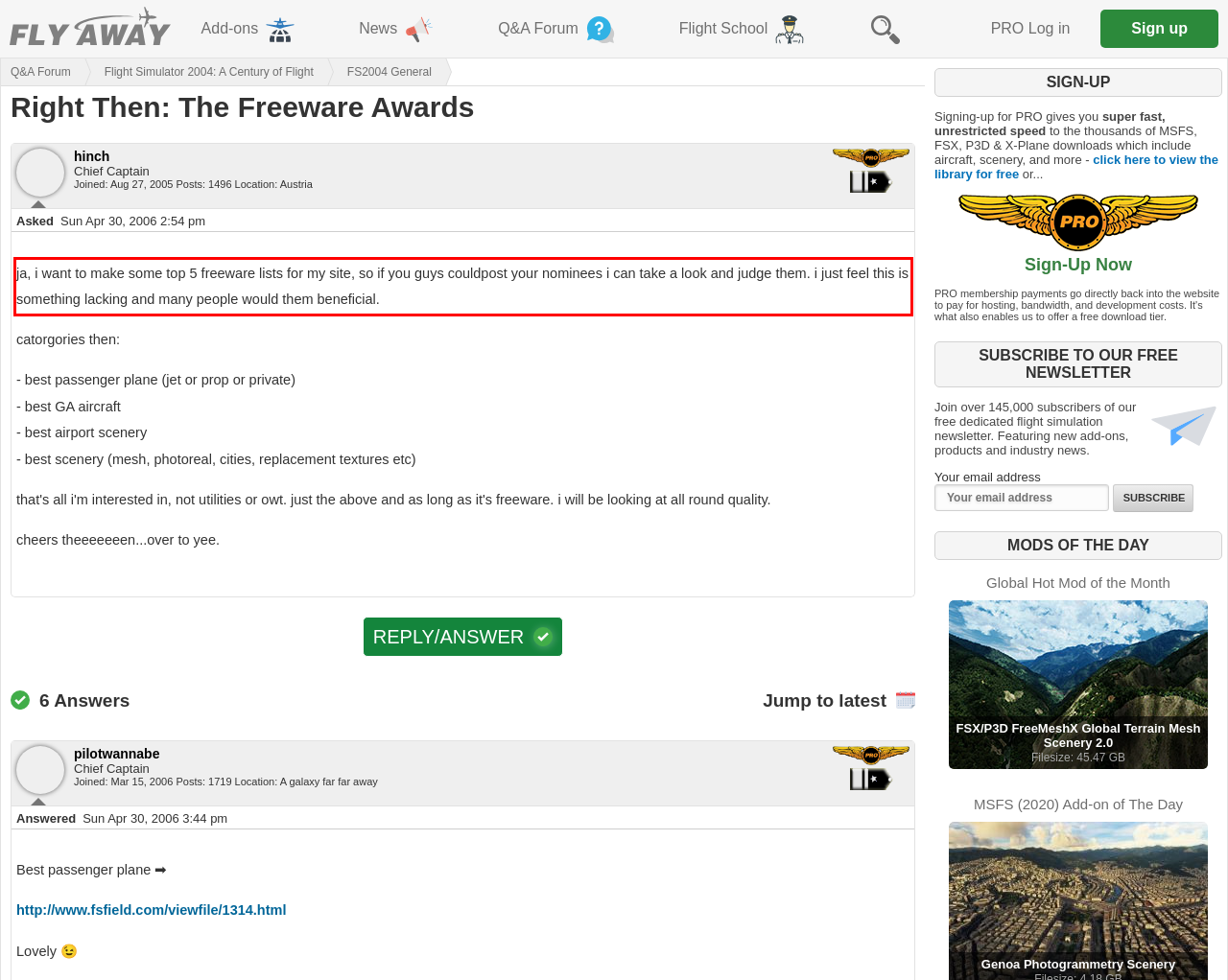Given a screenshot of a webpage with a red bounding box, extract the text content from the UI element inside the red bounding box.

ja, i want to make some top 5 freeware lists for my site, so if you guys couldpost your nominees i can take a look and judge them. i just feel this is something lacking and many people would them beneficial.